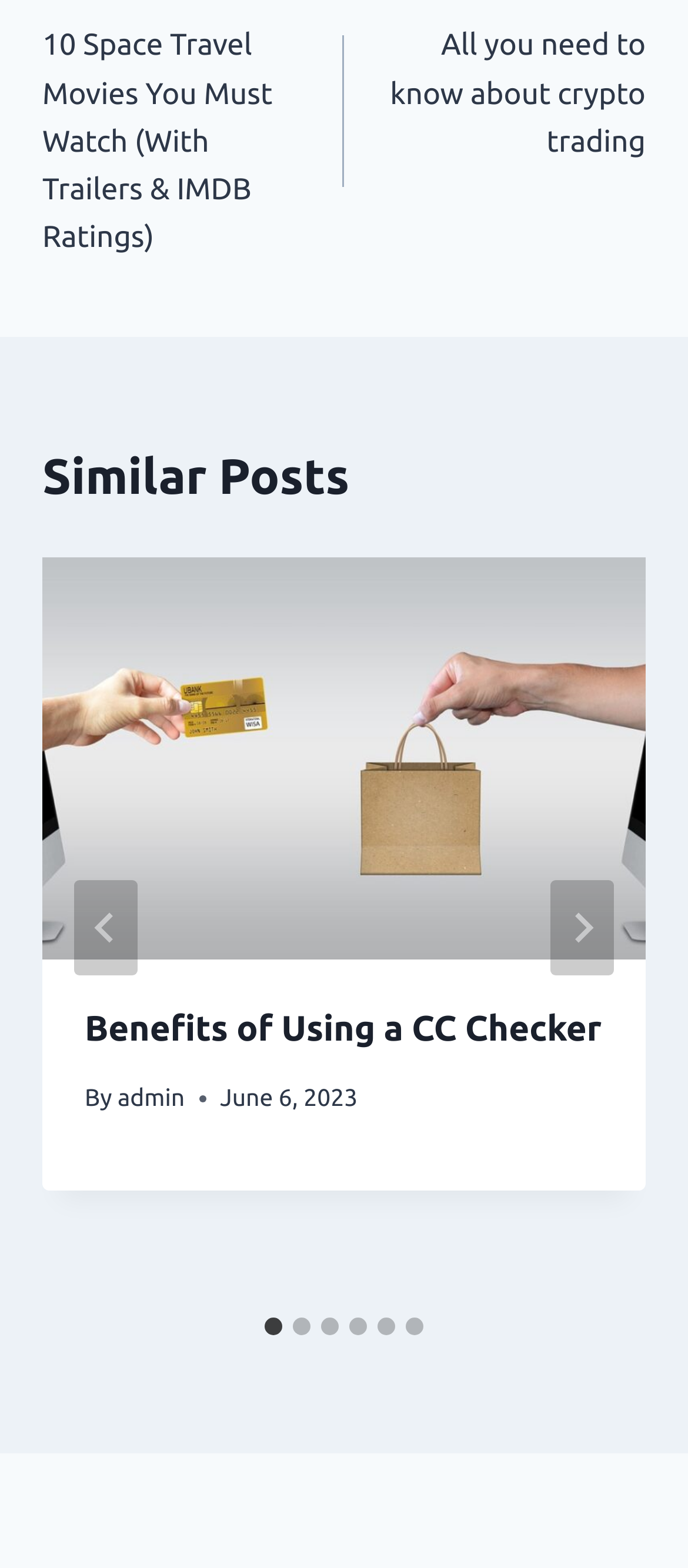What is the title of the first article?
Using the image as a reference, answer the question in detail.

I found the title of the first article by looking at the heading element with the text 'Benefits of Using a CC Checker' inside the article element with the bounding box coordinates [0.062, 0.356, 0.938, 0.759].